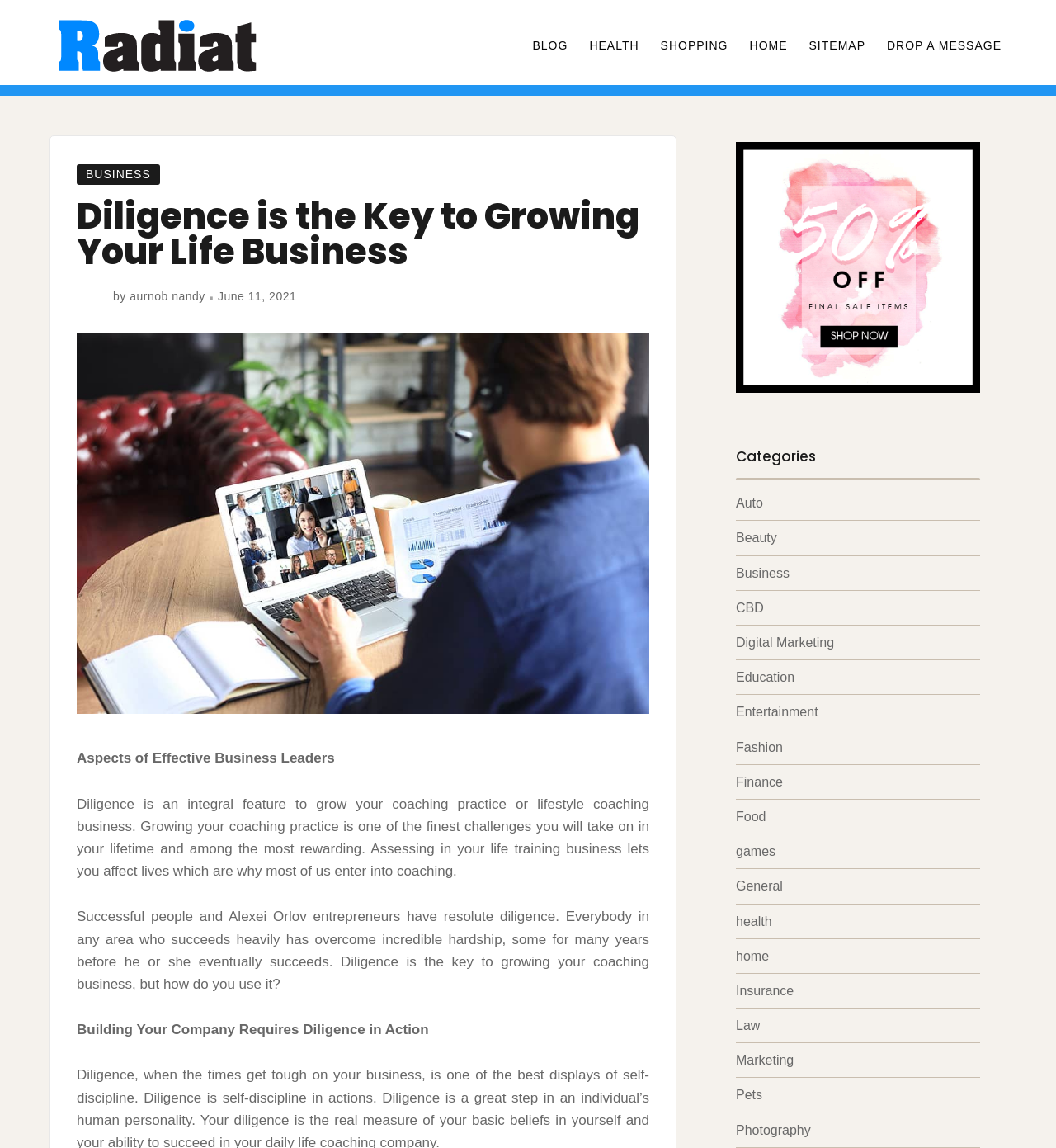What are the main categories on this website?
Look at the image and answer with only one word or phrase.

BLOG, HEALTH, SHOPPING, HOME, SITEMAP, DROP A MESSAGE